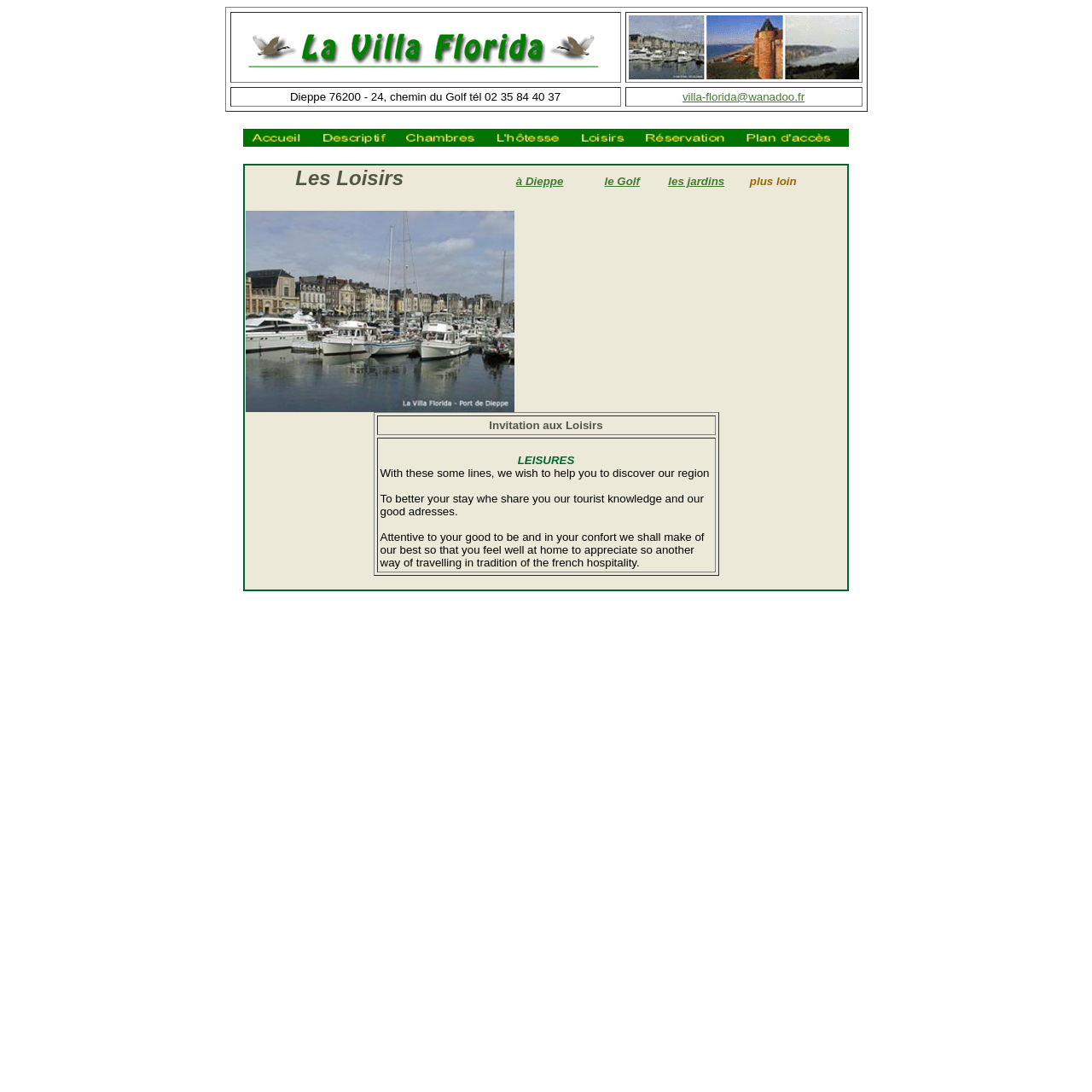What is the purpose of La Villa Florida according to the webpage? Please answer the question using a single word or phrase based on the image.

To provide a comfortable stay and tourist knowledge